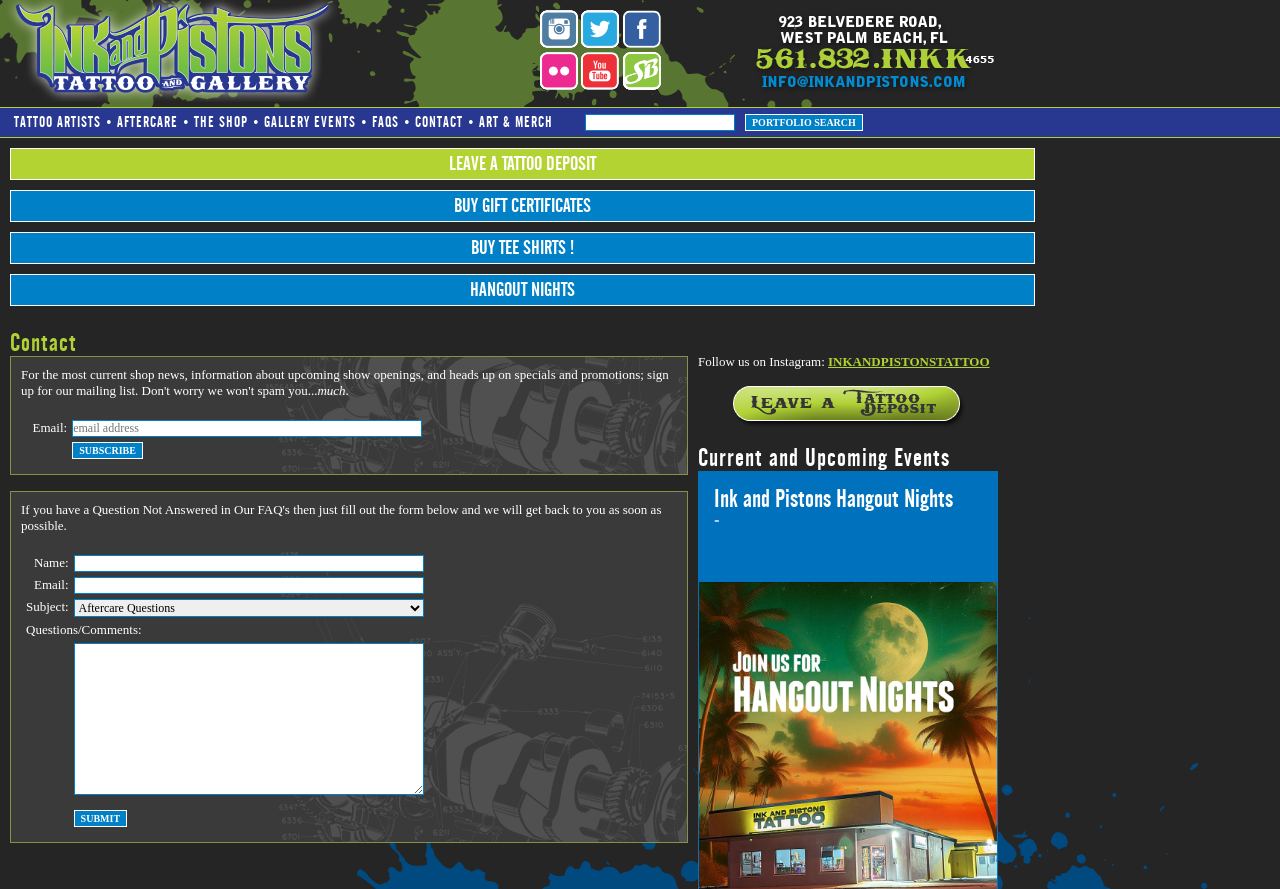Using the elements shown in the image, answer the question comprehensively: What is the name of the event mentioned on the webpage?

I found this answer by looking at the text 'Ink and Pistons Hangout Nights' and 'HANGOUT NIGHTS' on the webpage, which suggests that Hangout Nights is an event organized by the tattoo shop.